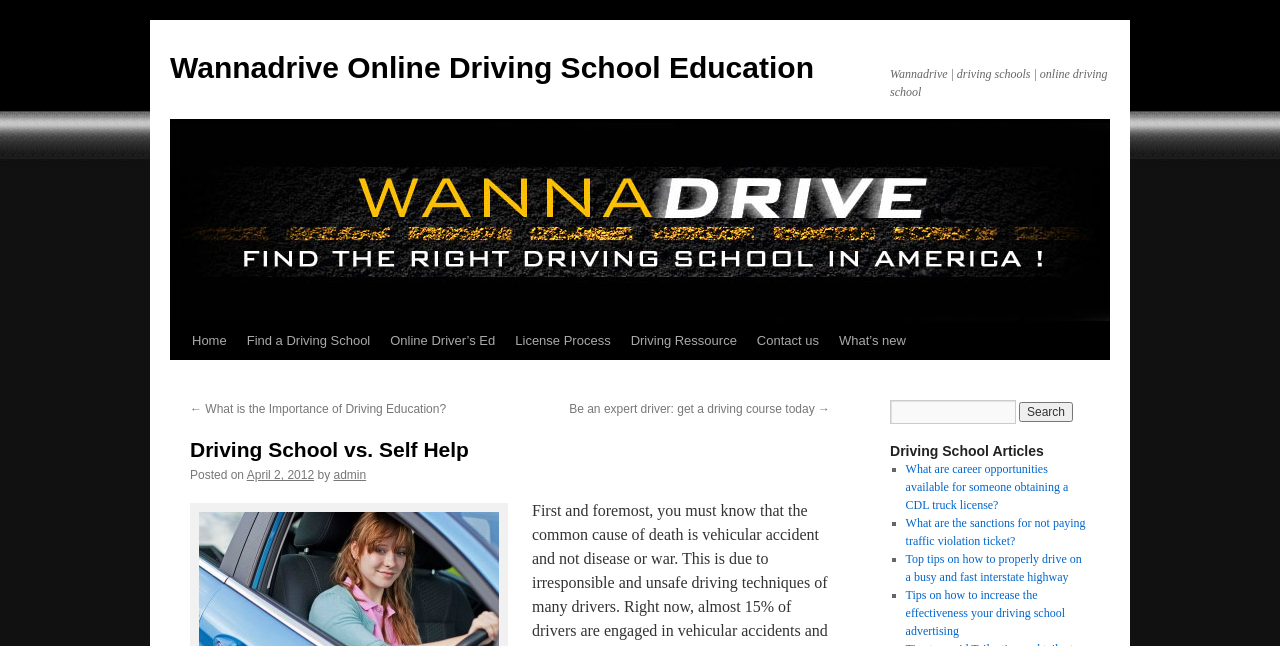Identify the bounding box coordinates of the part that should be clicked to carry out this instruction: "Check the latest news and updates".

[0.648, 0.498, 0.716, 0.557]